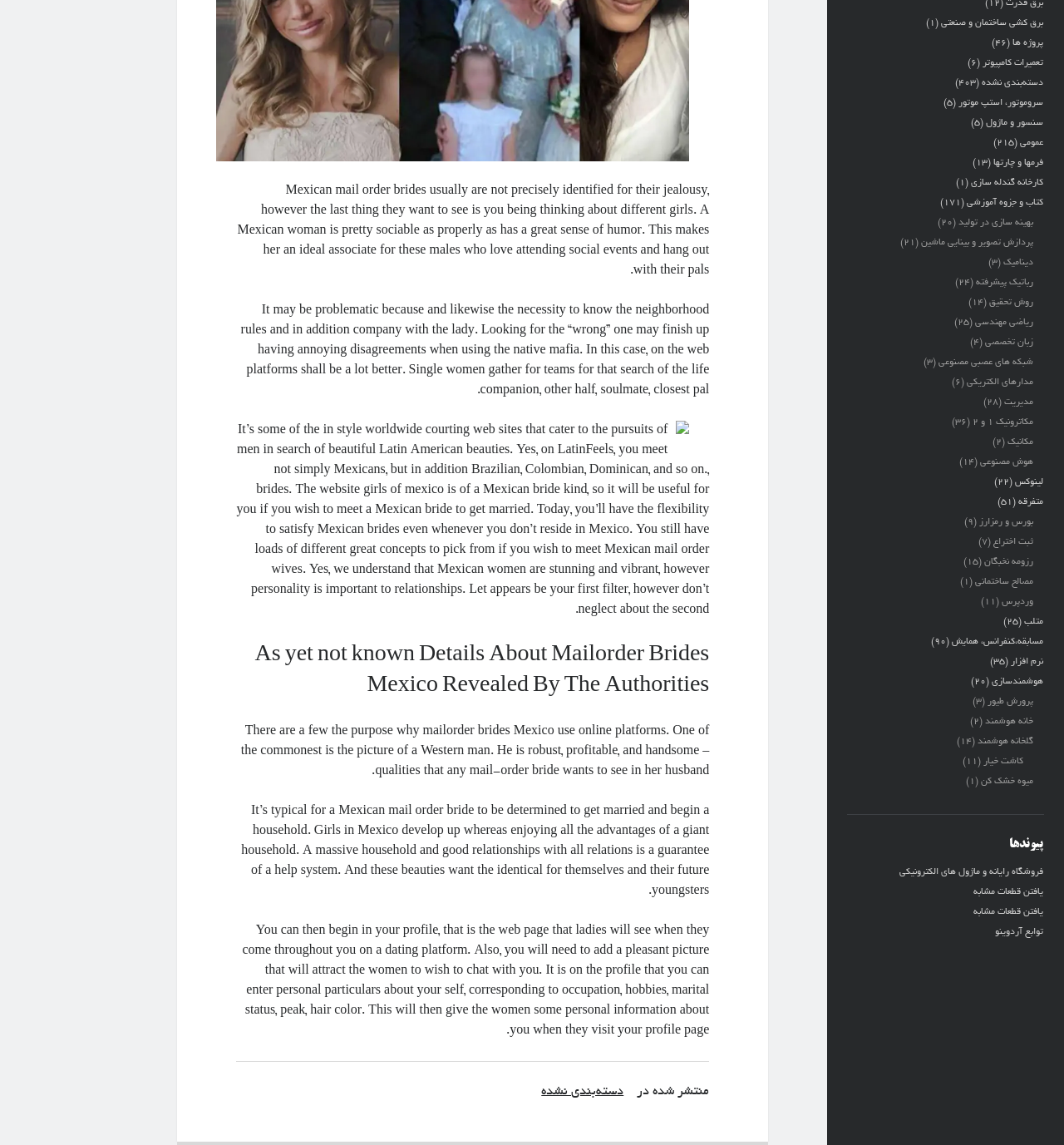Use a single word or phrase to answer the question: Is there a link to a webpage about robotics?

Yes